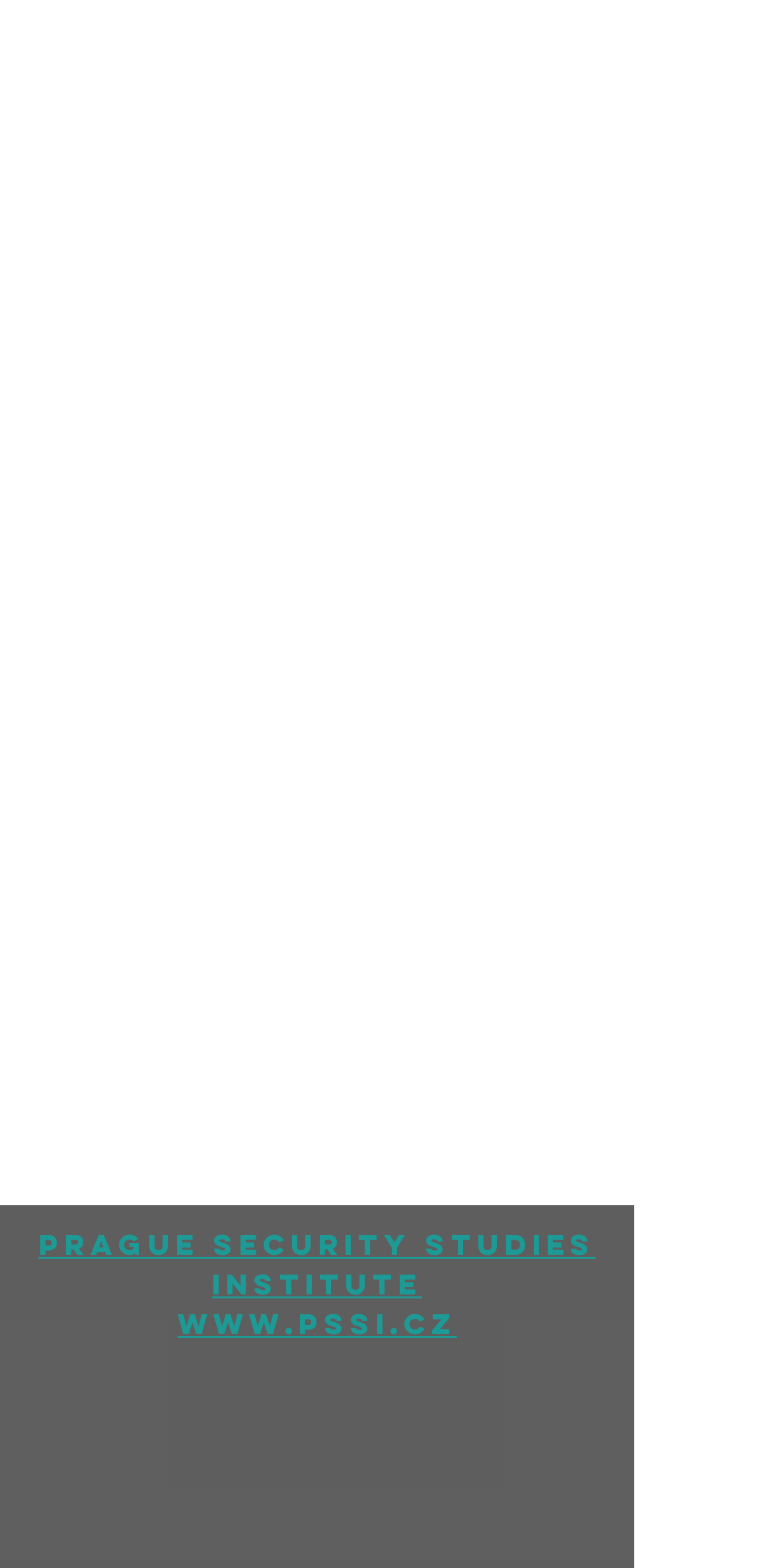Identify the bounding box for the described UI element: "www.pssi.cz".

[0.229, 0.837, 0.591, 0.857]